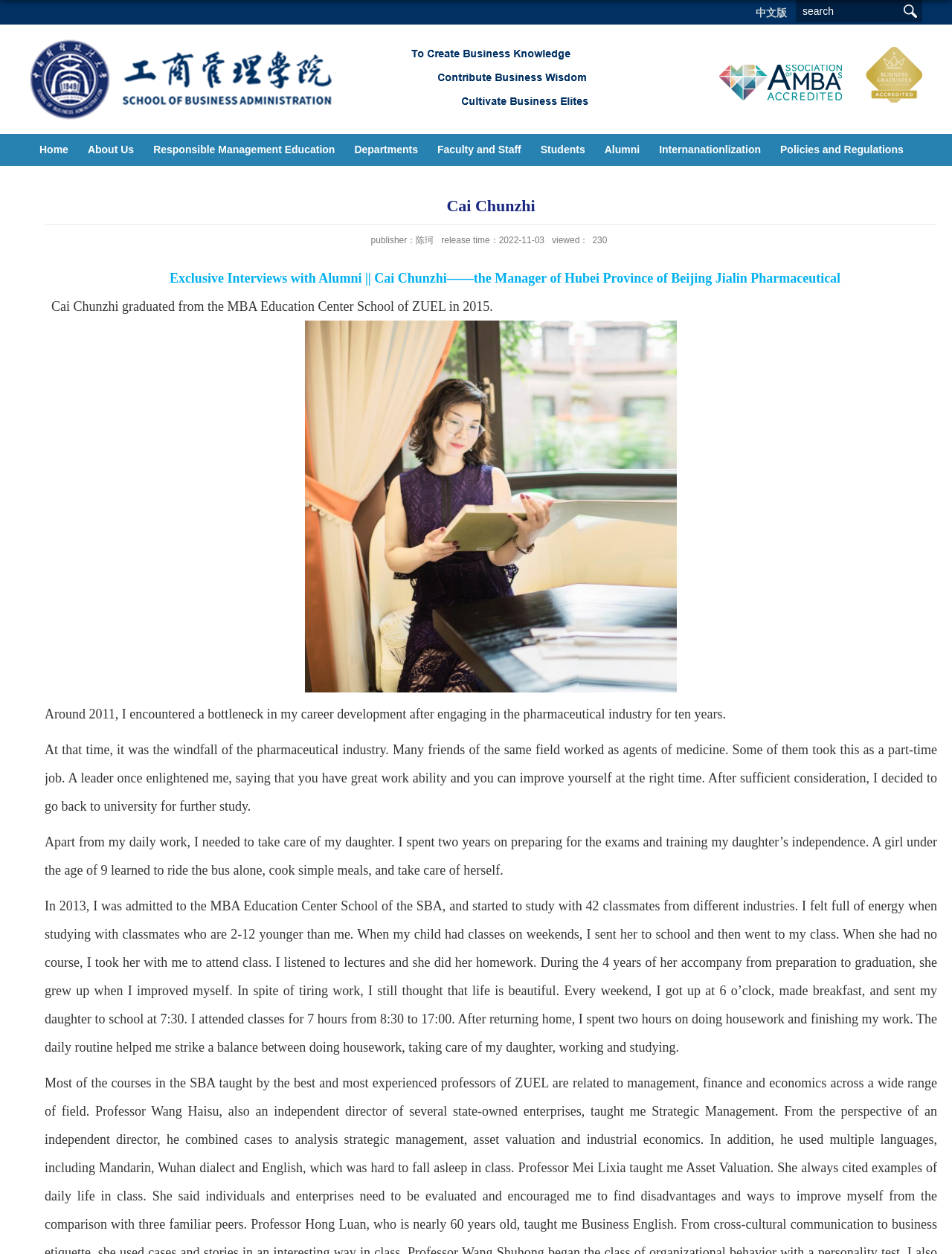Locate the bounding box coordinates of the clickable area to execute the instruction: "click the 'Home' link". Provide the coordinates as four float numbers between 0 and 1, represented as [left, top, right, bottom].

[0.031, 0.107, 0.082, 0.132]